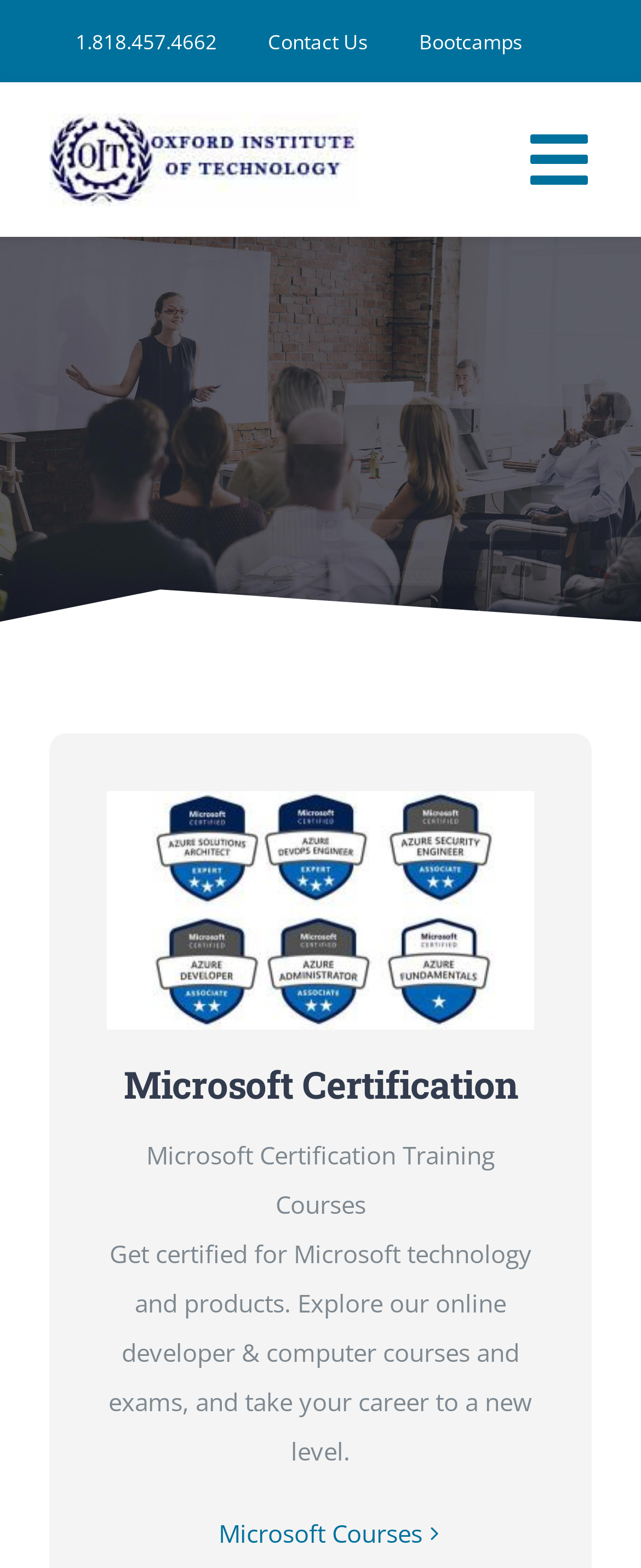What is the name of the logo?
Could you give a comprehensive explanation in response to this question?

I found the logo by looking at the image element with the description 'Oxford Institute of Technology Logo' which is likely the logo of the website.